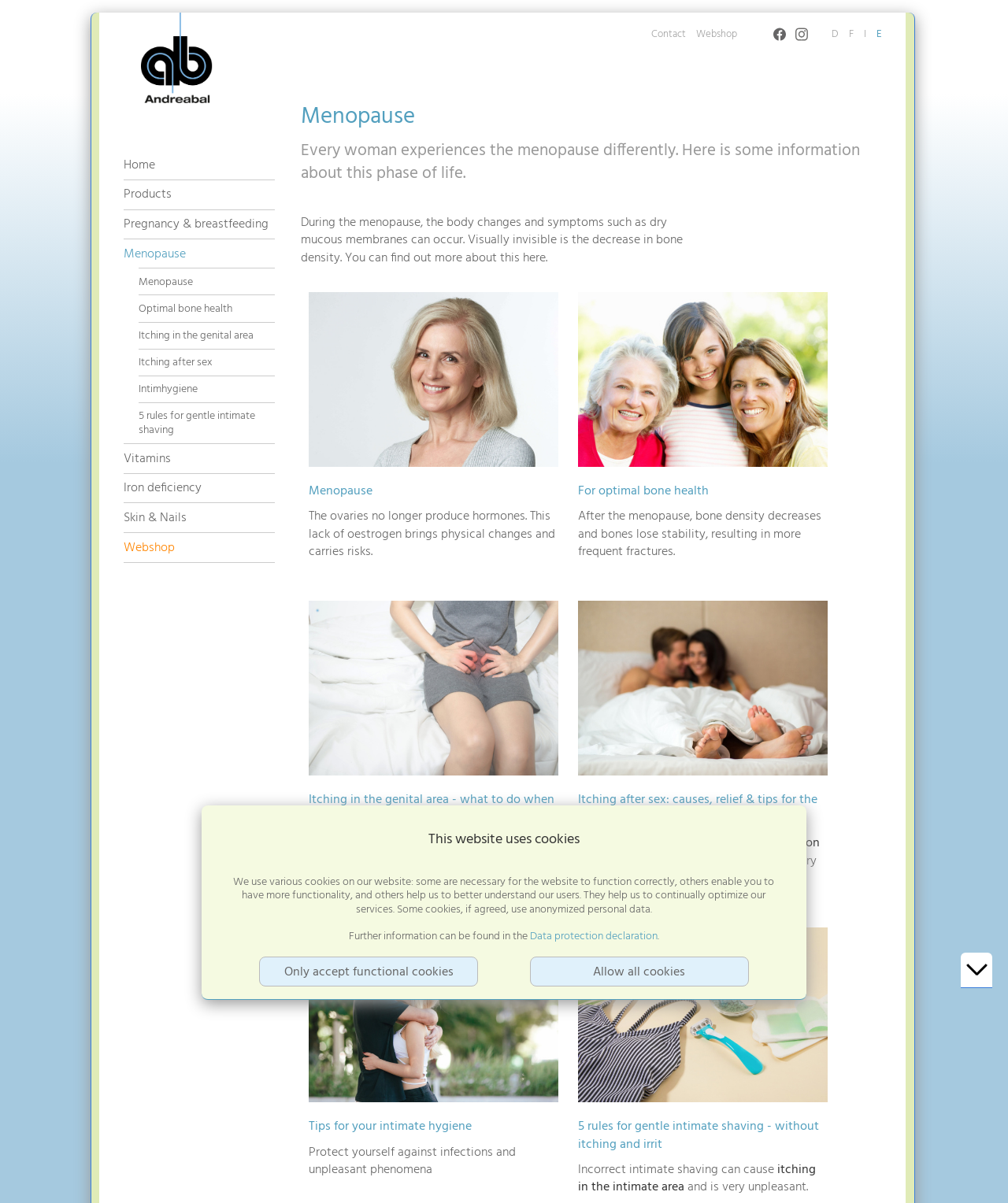Identify the bounding box coordinates for the UI element described as follows: alt="Andreabal". Use the format (top-left x, top-left y, bottom-right x, bottom-right y) and ensure all values are floating point numbers between 0 and 1.

[0.123, 0.075, 0.211, 0.092]